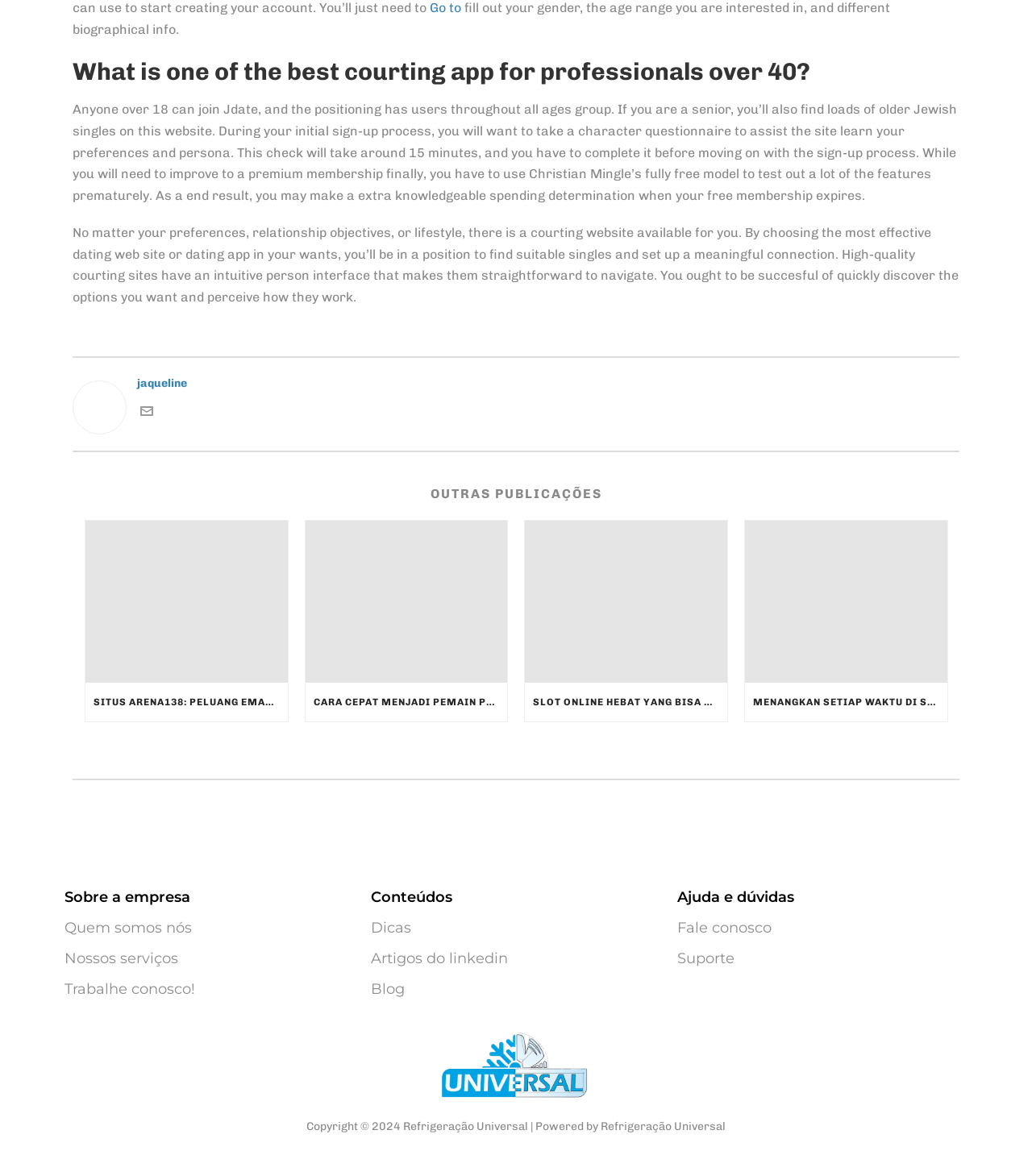What is the language of the 'OUTRAS PUBLICAÇÕES' section?
Based on the content of the image, thoroughly explain and answer the question.

The text 'OUTRAS PUBLICAÇÕES' is in Portuguese, which suggests that the section is intended for Portuguese-speaking users or contains content related to Portugal or Brazilian culture.